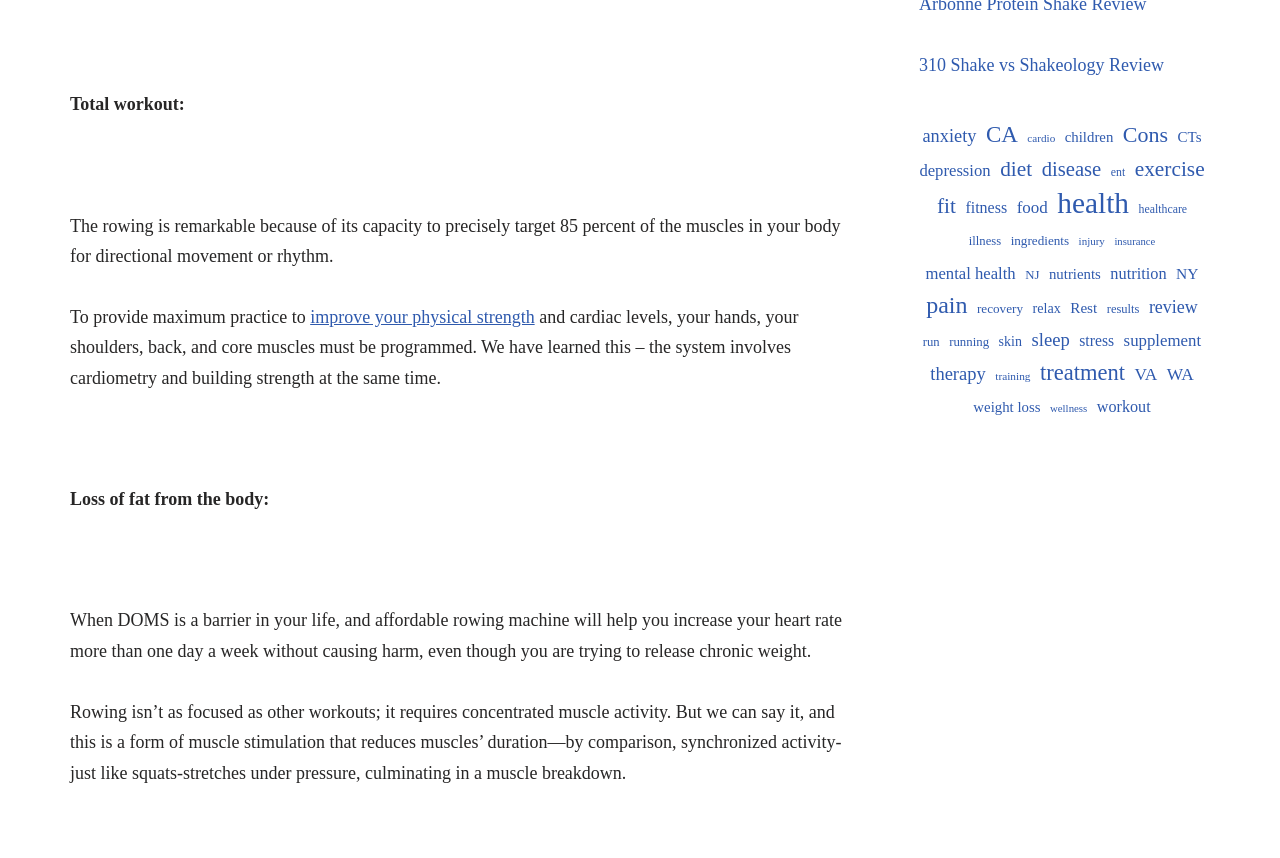Locate the bounding box for the described UI element: "improve your physical strength". Ensure the coordinates are four float numbers between 0 and 1, formatted as [left, top, right, bottom].

[0.242, 0.358, 0.418, 0.381]